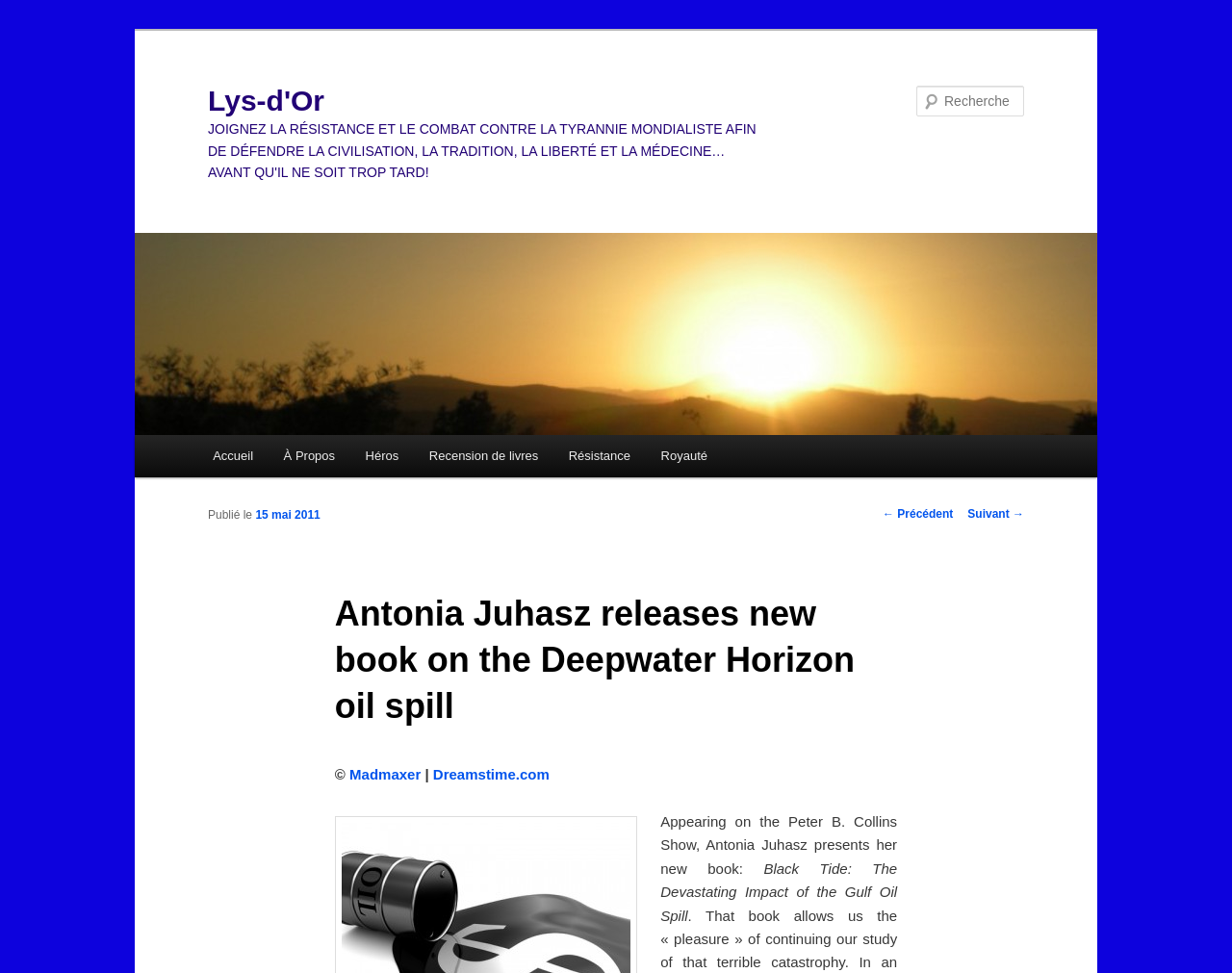Give a one-word or phrase response to the following question: What is the name of the website?

Lys-d'Or